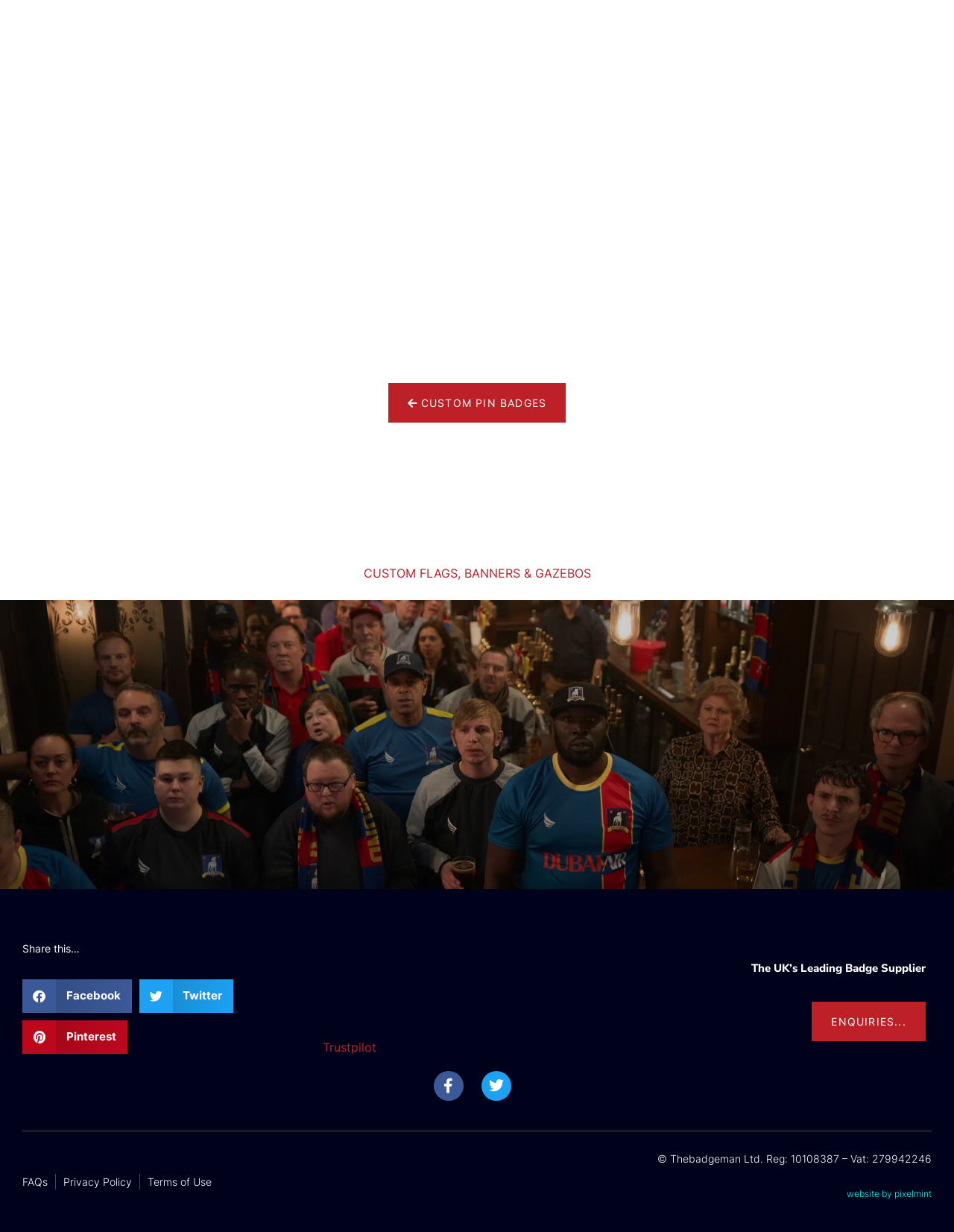Determine the bounding box coordinates for the UI element with the following description: "CUSTOM FLAGS, BANNERS & GAZEBOS". The coordinates should be four float numbers between 0 and 1, represented as [left, top, right, bottom].

[0.381, 0.459, 0.619, 0.471]